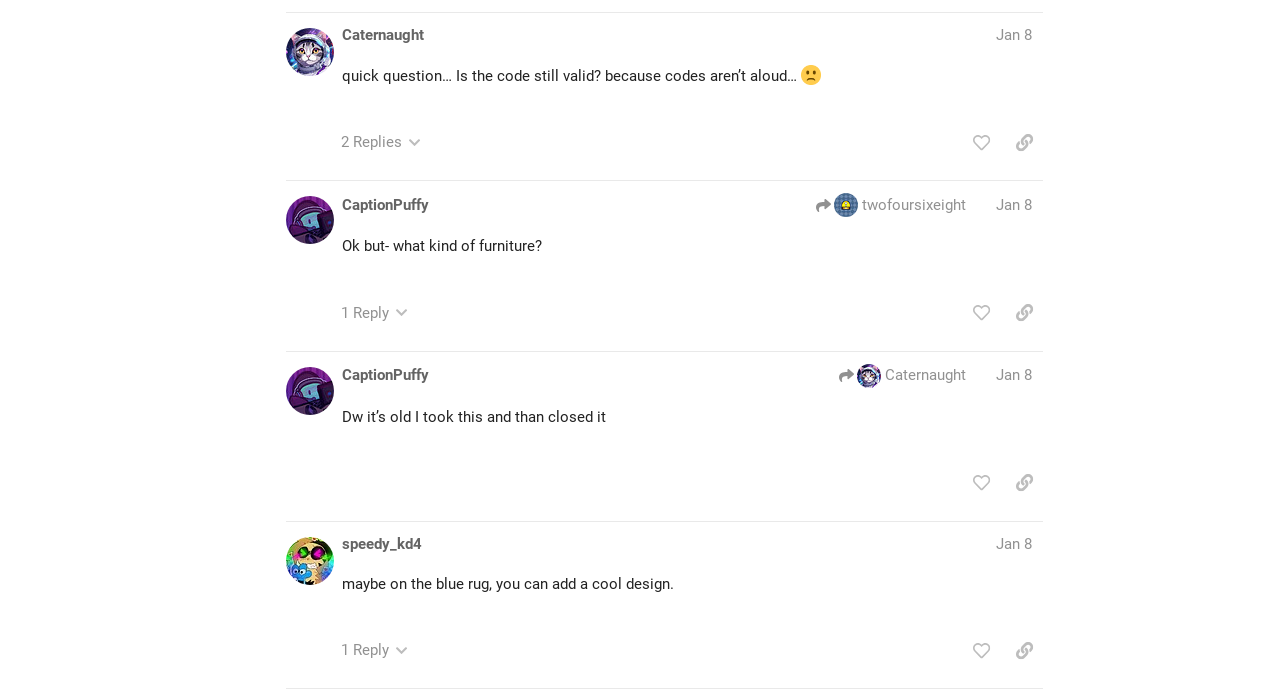Identify the bounding box coordinates for the UI element that matches this description: "title="like this post"".

[0.752, 0.67, 0.781, 0.72]